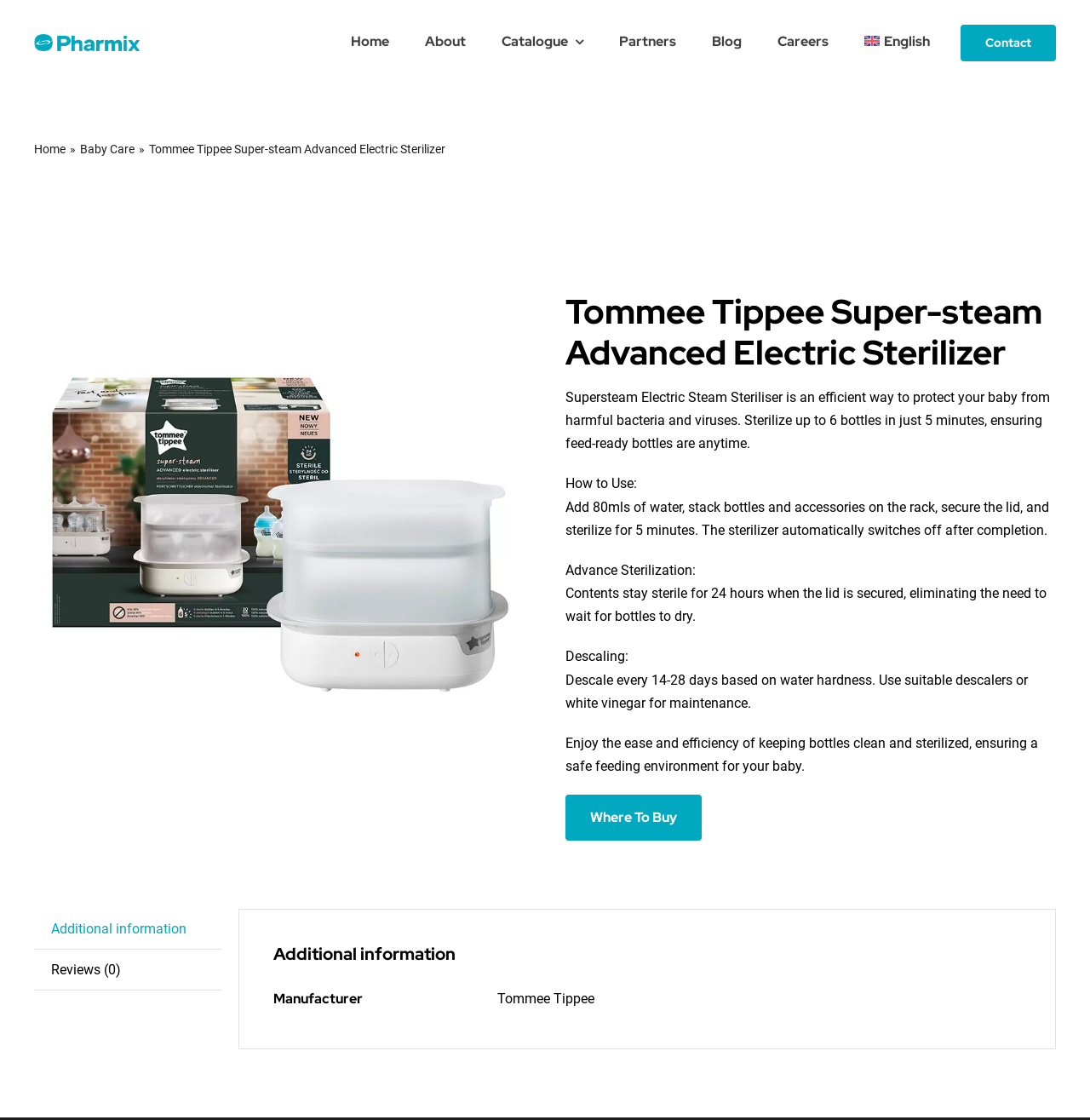Please identify the bounding box coordinates of the clickable area that will allow you to execute the instruction: "Go to the Where To Buy page".

[0.519, 0.71, 0.644, 0.75]